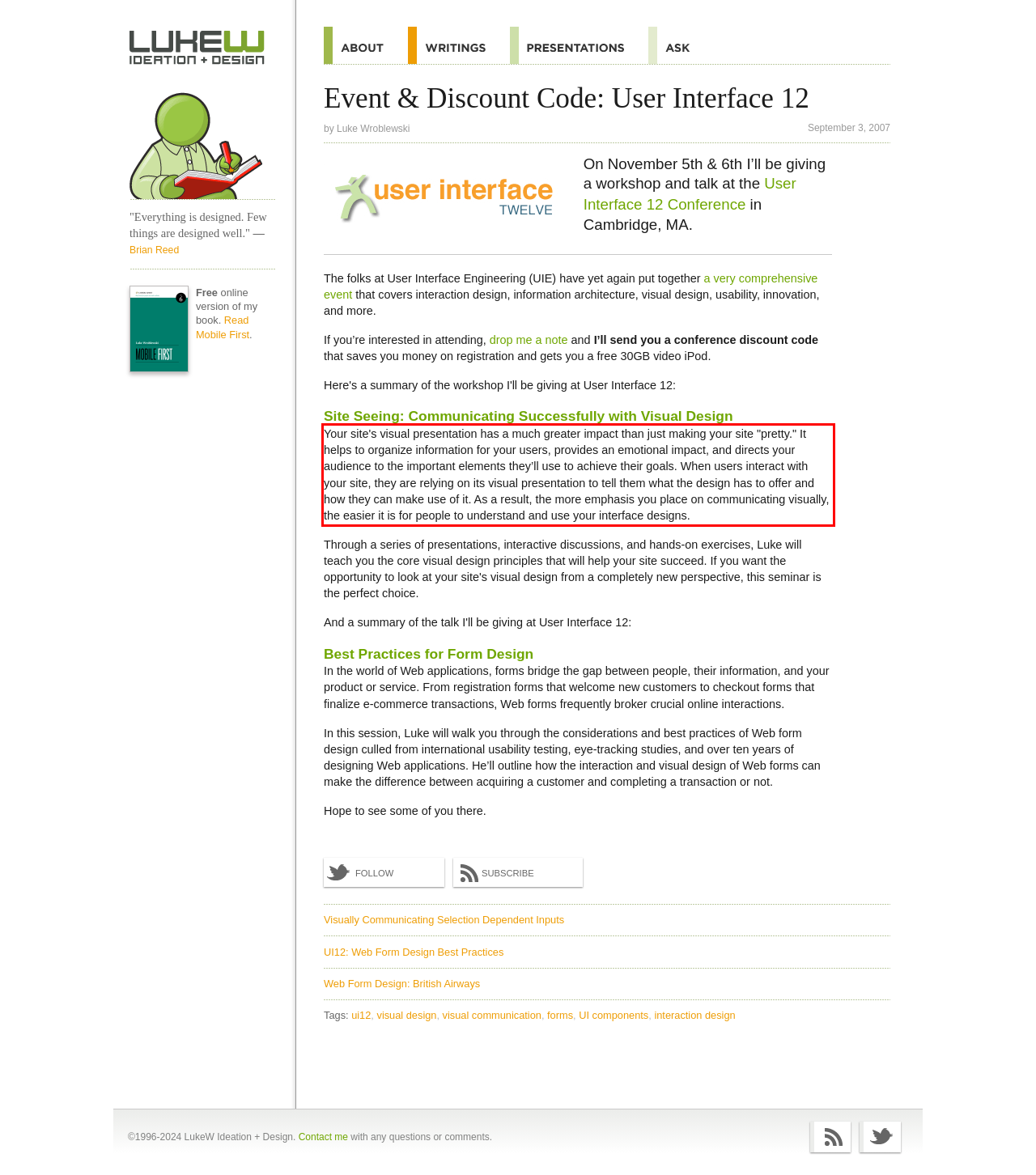Observe the screenshot of the webpage that includes a red rectangle bounding box. Conduct OCR on the content inside this red bounding box and generate the text.

Your site's visual presentation has a much greater impact than just making your site "pretty." It helps to organize information for your users, provides an emotional impact, and directs your audience to the important elements they’ll use to achieve their goals. When users interact with your site, they are relying on its visual presentation to tell them what the design has to offer and how they can make use of it. As a result, the more emphasis you place on communicating visually, the easier it is for people to understand and use your interface designs.